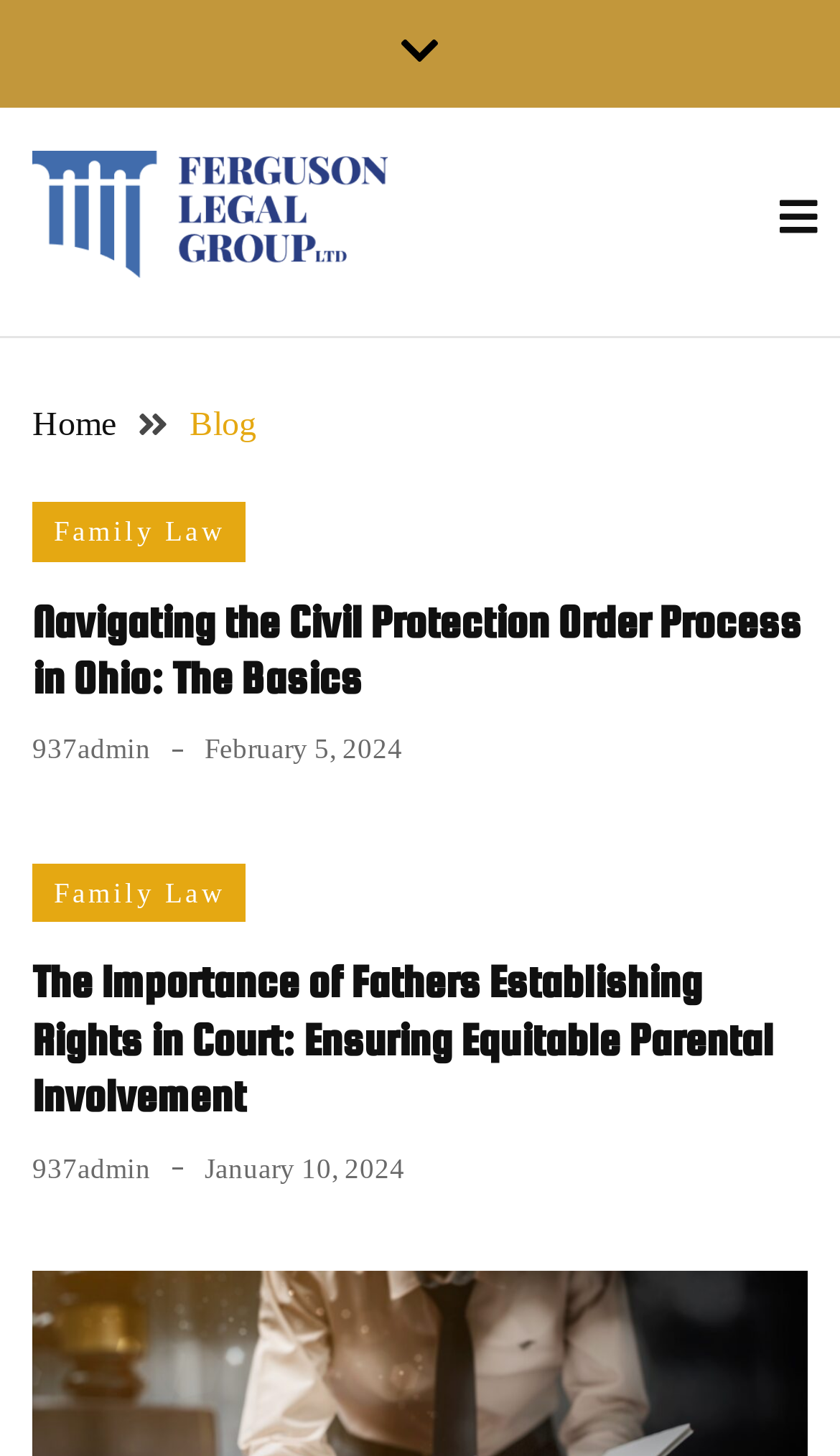Analyze the image and give a detailed response to the question:
How many links are in the navigation menu?

I looked at the navigation menu element [208] navigation 'Breadcrumbs' and found two links: 'Home' and 'Blog'. There are two links in the navigation menu.